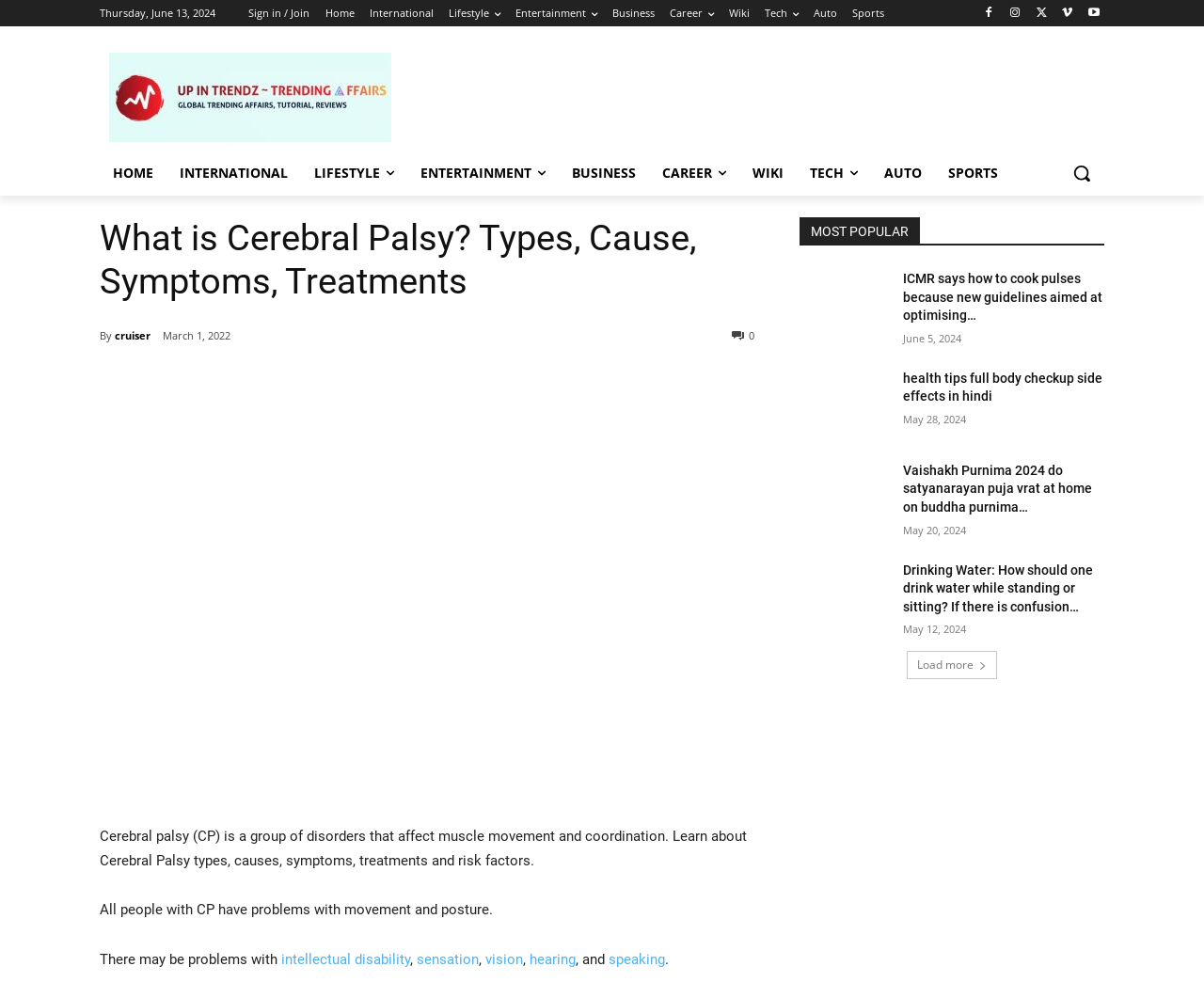Identify the bounding box coordinates for the UI element described as follows: "title="Up in Trendz Logo"". Ensure the coordinates are four float numbers between 0 and 1, formatted as [left, top, right, bottom].

[0.083, 0.053, 0.333, 0.142]